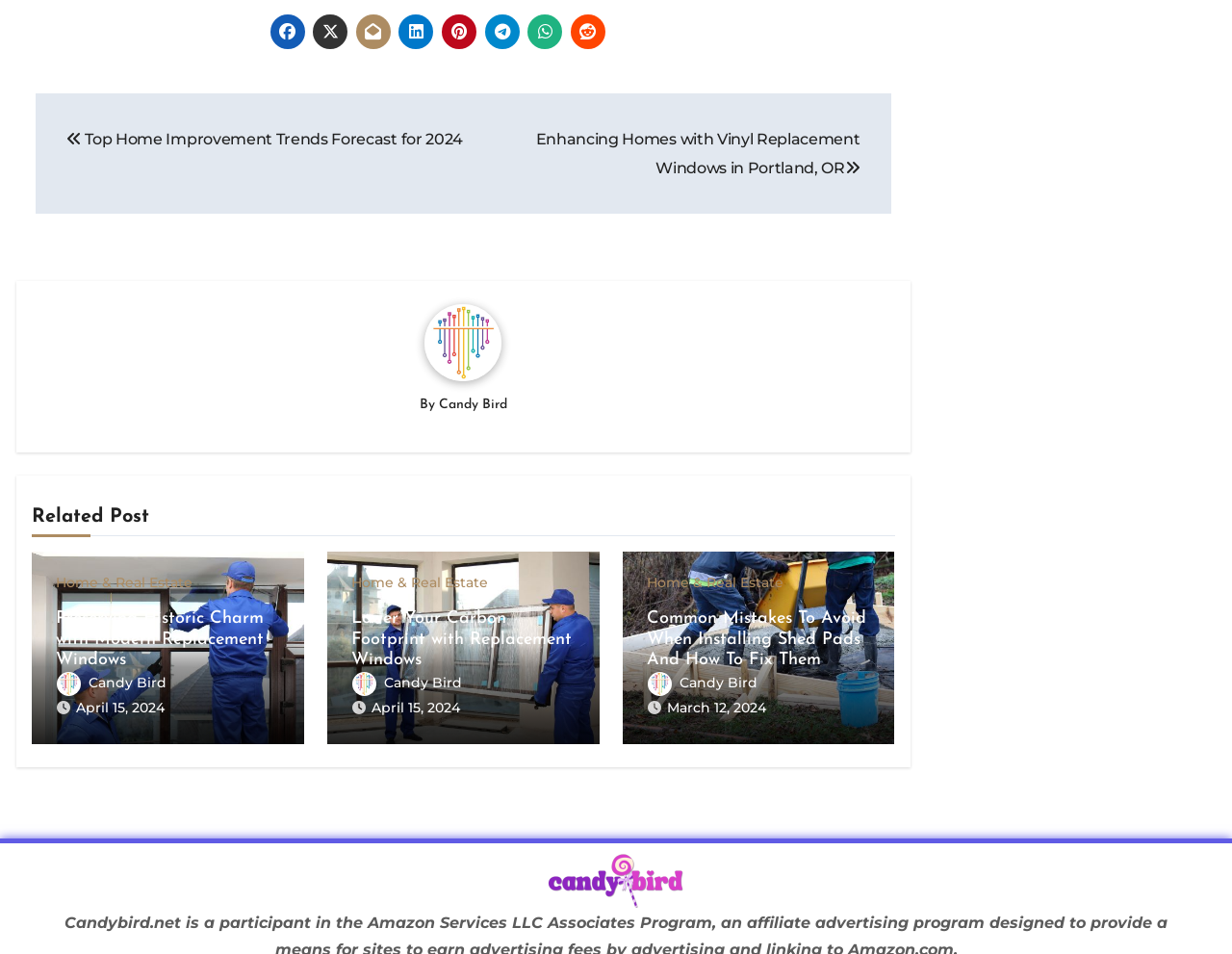Determine the bounding box coordinates for the UI element with the following description: "parent_node: By Candy Bird". The coordinates should be four float numbers between 0 and 1, represented as [left, top, right, bottom].

[0.026, 0.318, 0.726, 0.399]